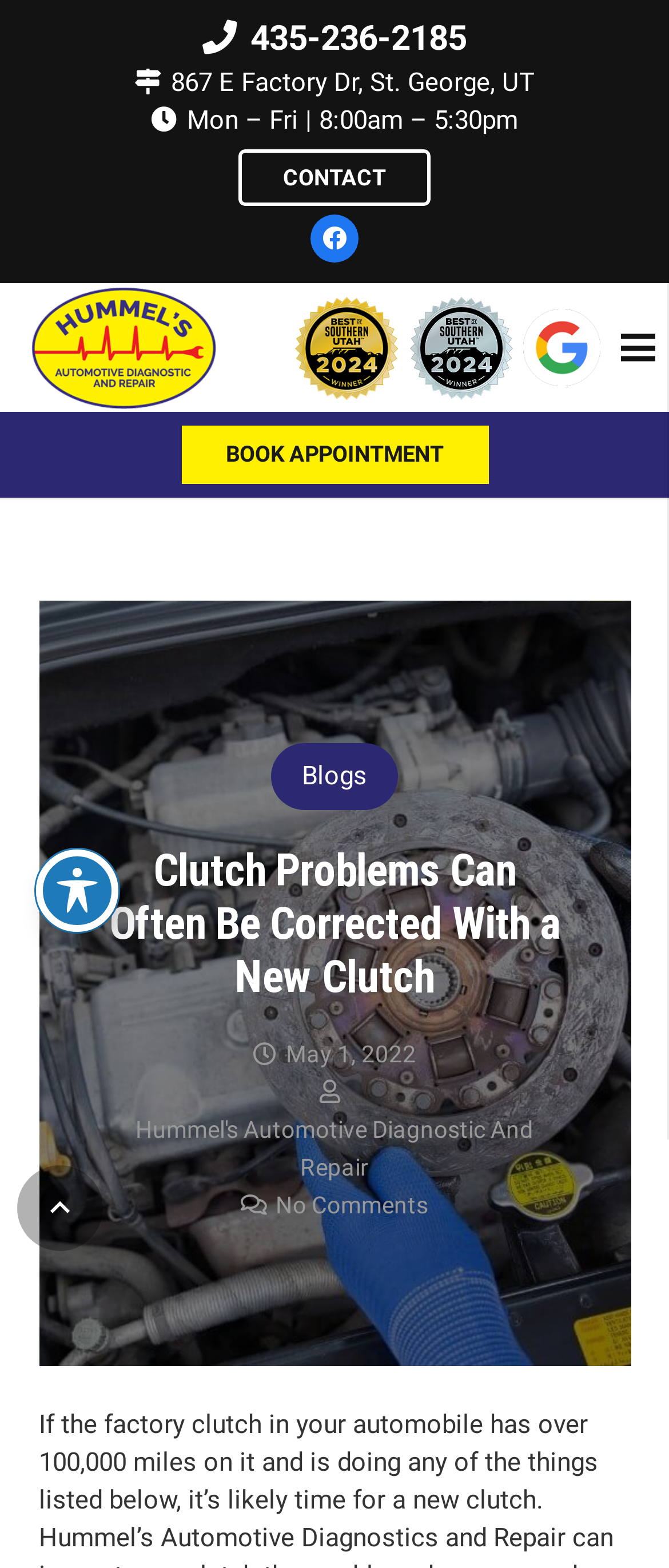Identify the bounding box coordinates for the element you need to click to achieve the following task: "Visit the Facebook page". The coordinates must be four float values ranging from 0 to 1, formatted as [left, top, right, bottom].

[0.464, 0.137, 0.536, 0.168]